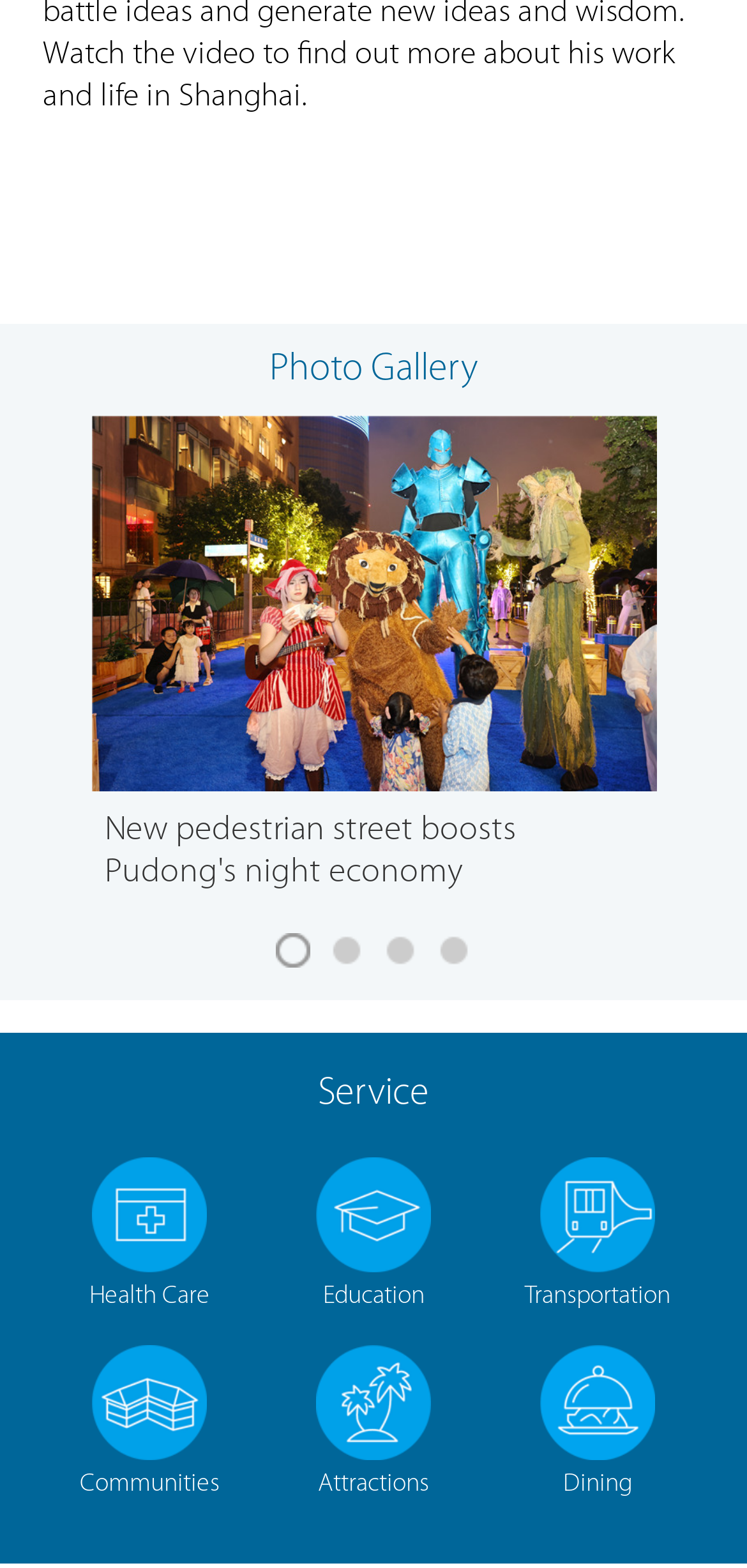Identify the bounding box coordinates of the section to be clicked to complete the task described by the following instruction: "Read news about Pudong's night economy". The coordinates should be four float numbers between 0 and 1, formatted as [left, top, right, bottom].

[0.122, 0.265, 0.878, 0.595]